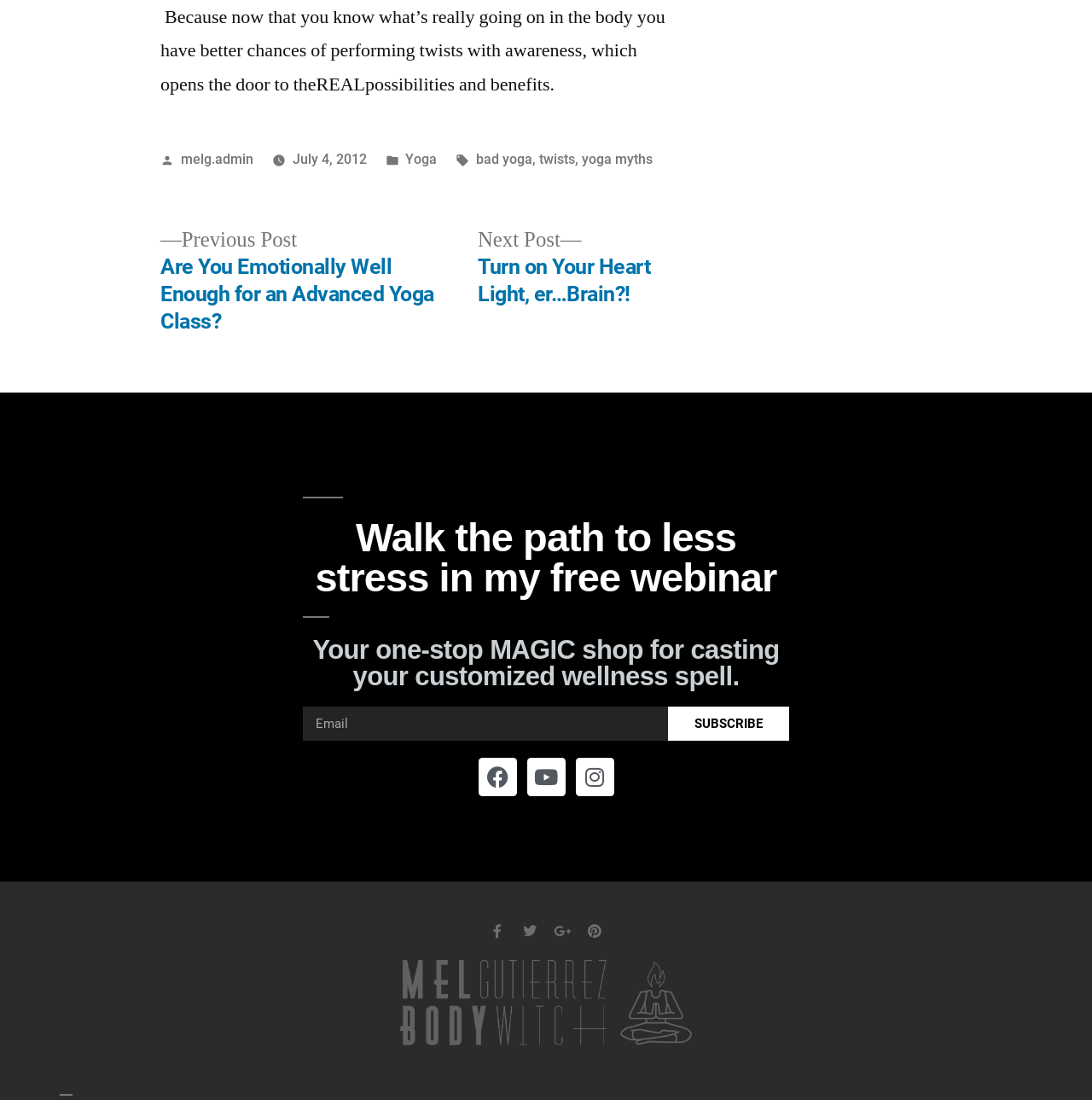Provide your answer to the question using just one word or phrase: What is the purpose of the textbox?

Email subscription